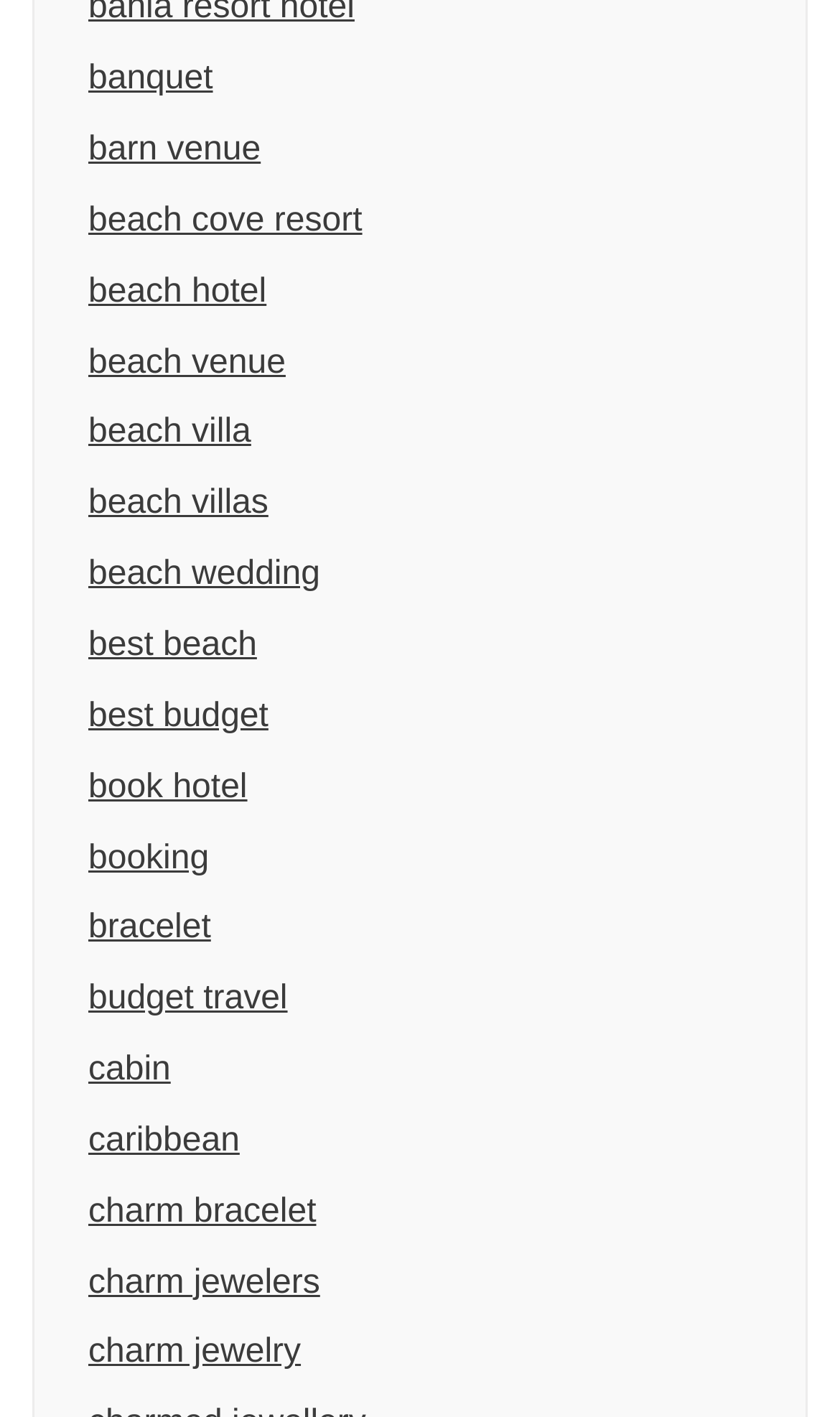Is there a link related to booking?
Refer to the screenshot and respond with a concise word or phrase.

Yes